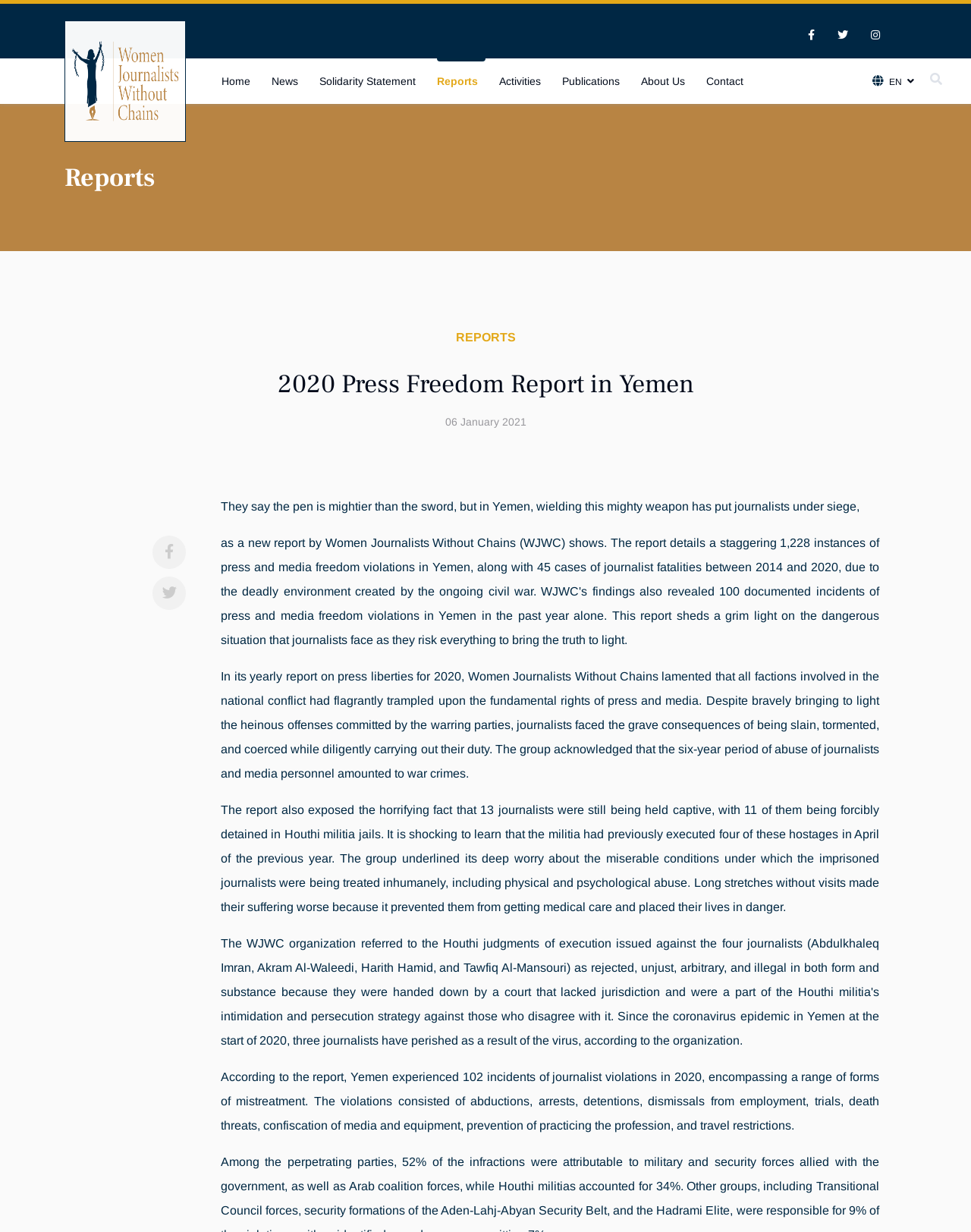Ascertain the bounding box coordinates for the UI element detailed here: "Stories". The coordinates should be provided as [left, top, right, bottom] with each value being a float between 0 and 1.

None